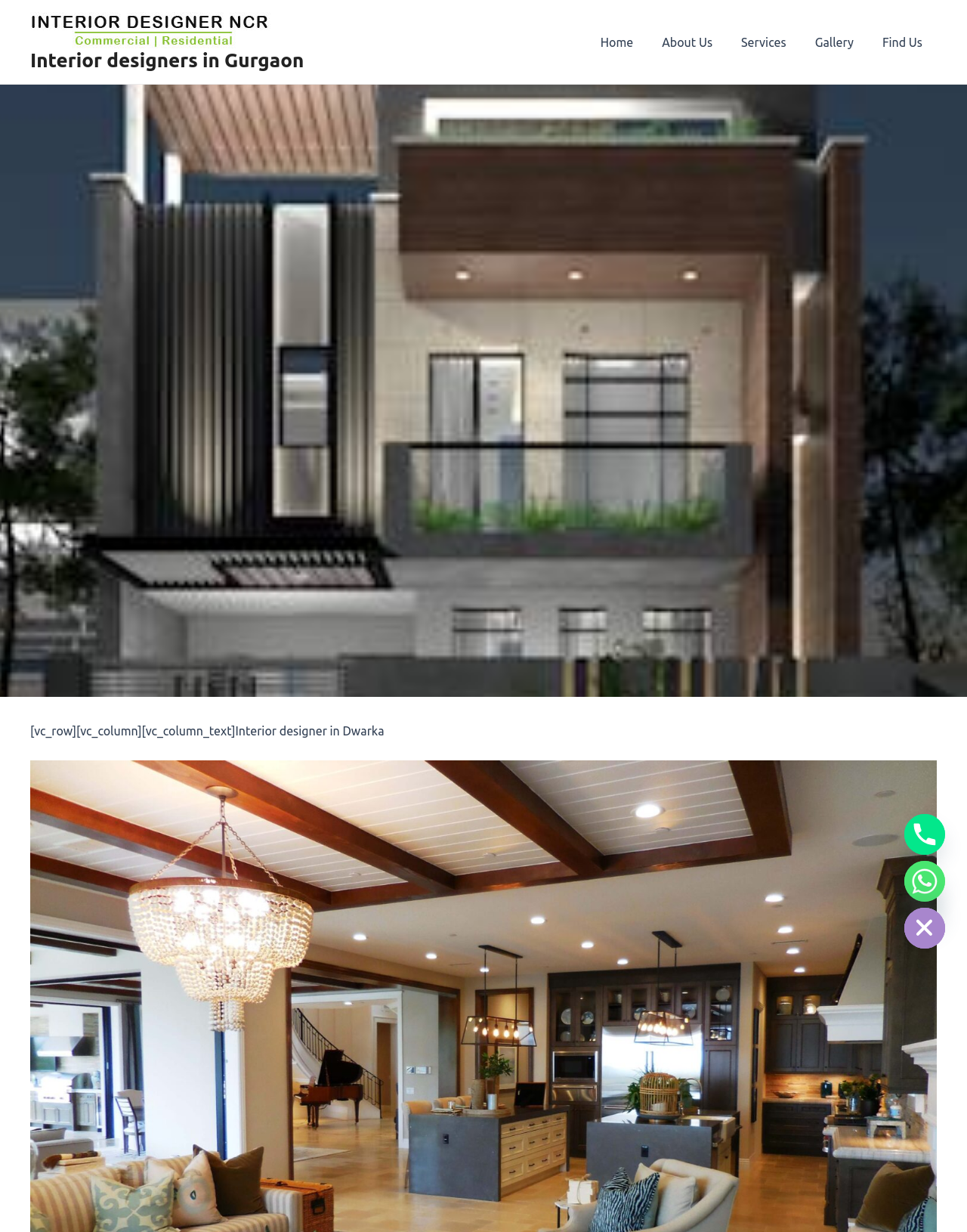What is the contact method represented by the image at [0.935, 0.661, 0.977, 0.694]?
Look at the image and respond with a one-word or short phrase answer.

Phone